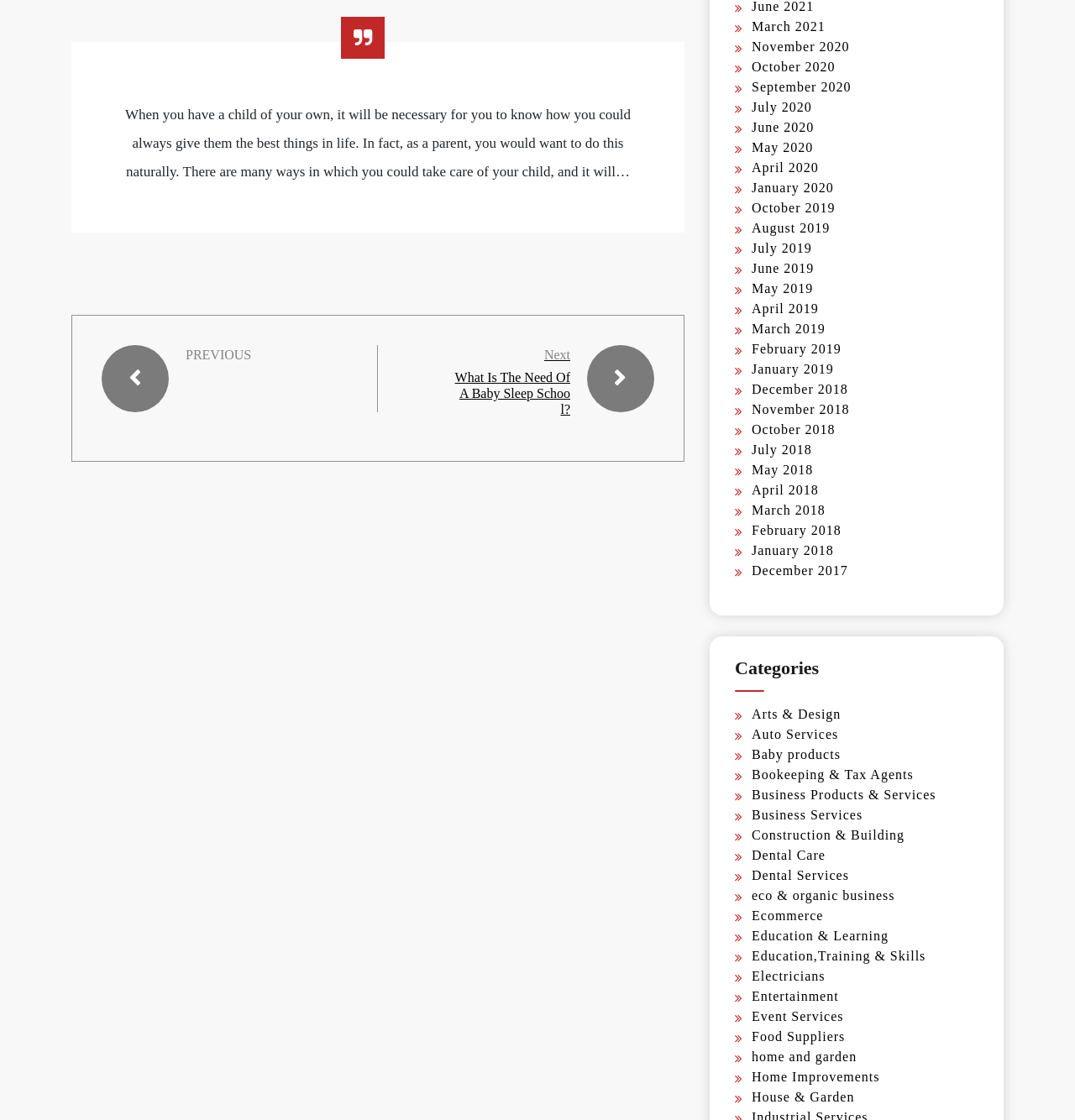Please identify the bounding box coordinates of the clickable region that I should interact with to perform the following instruction: "Browse articles from 'March 2021'". The coordinates should be expressed as four float numbers between 0 and 1, i.e., [left, top, right, bottom].

[0.699, 0.017, 0.768, 0.03]